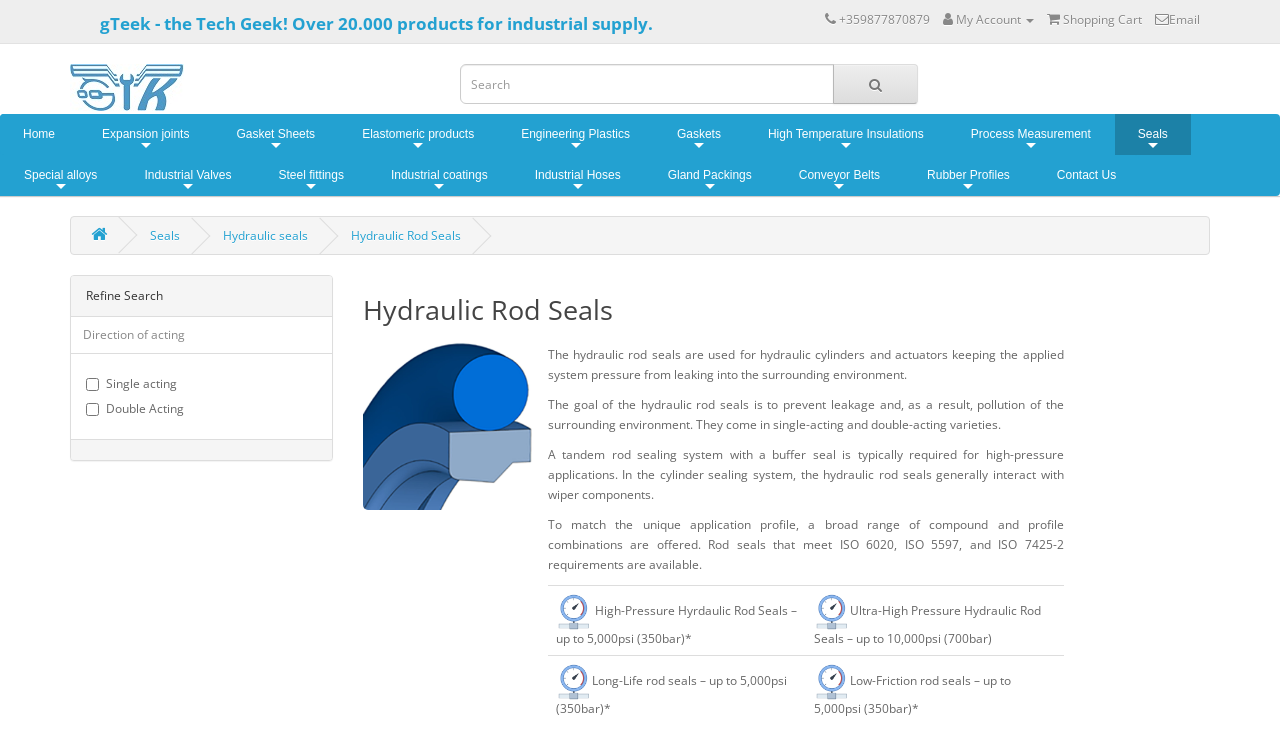Please locate the clickable area by providing the bounding box coordinates to follow this instruction: "View Seals category".

[0.87, 0.156, 0.93, 0.212]